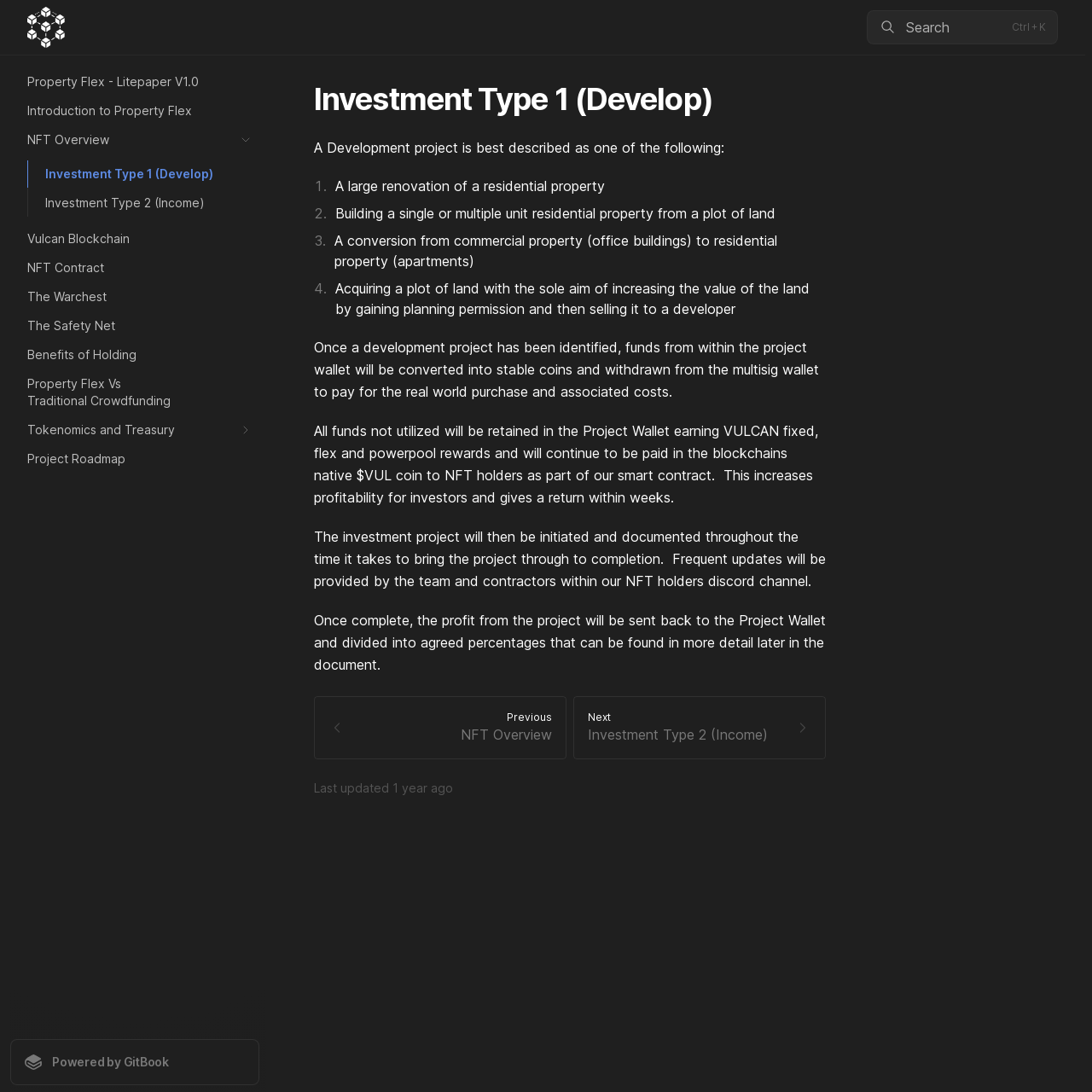Can you specify the bounding box coordinates of the area that needs to be clicked to fulfill the following instruction: "Go to 'Property Flex - Litepaper V1.0'"?

[0.009, 0.062, 0.238, 0.088]